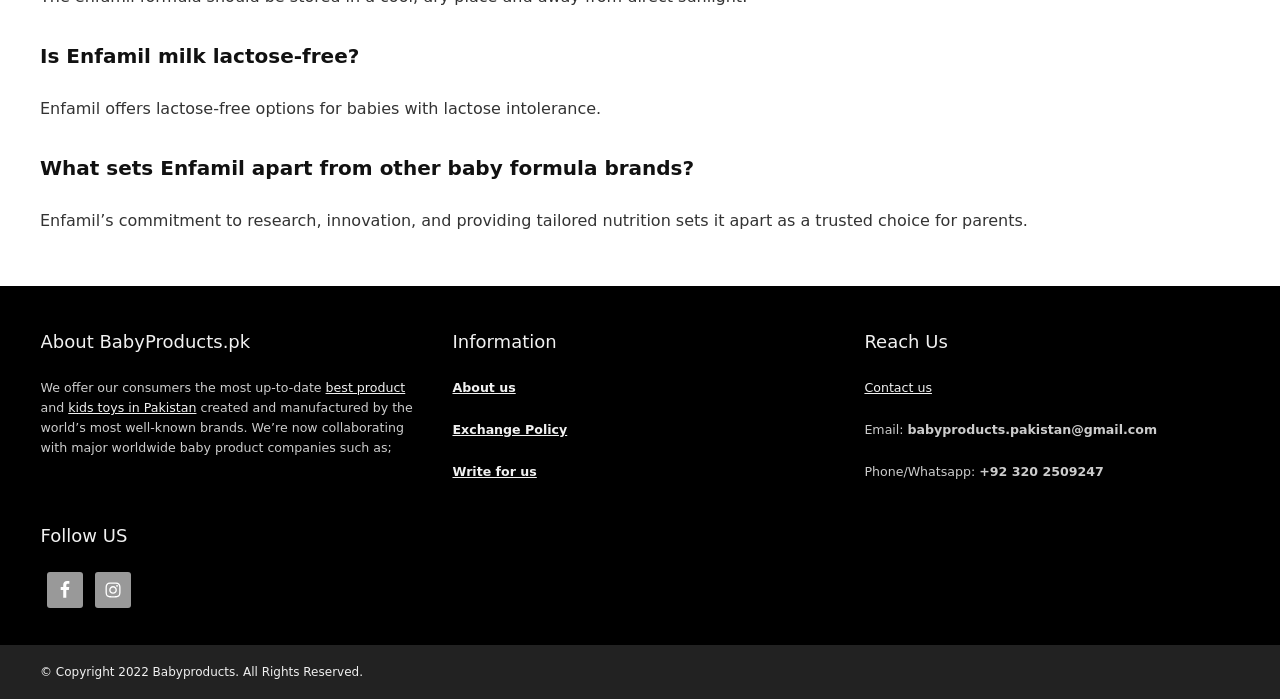Please determine the bounding box coordinates of the area that needs to be clicked to complete this task: 'Click on 'About us''. The coordinates must be four float numbers between 0 and 1, formatted as [left, top, right, bottom].

[0.353, 0.544, 0.403, 0.565]